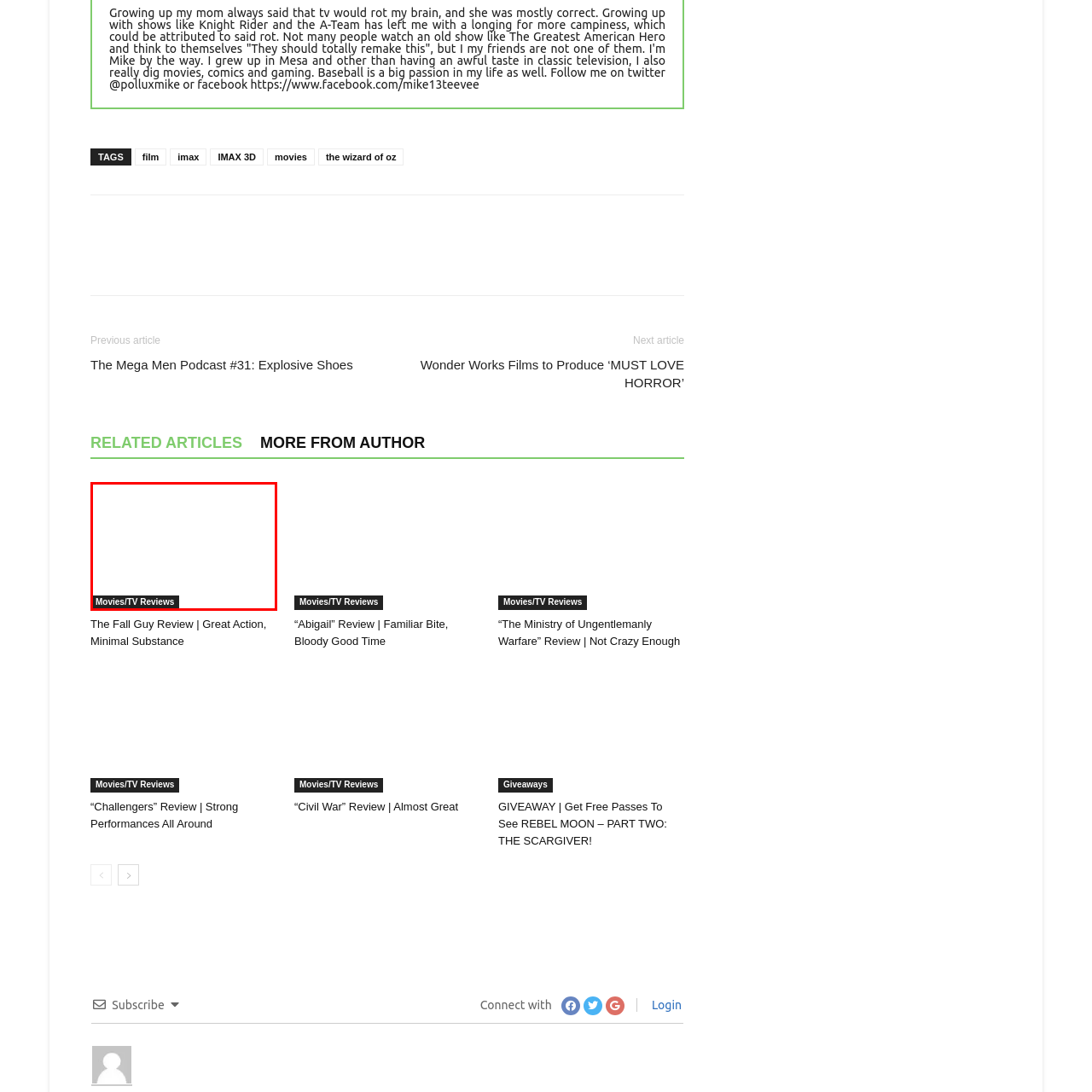What is the design emphasis of the website?
Direct your attention to the image inside the red bounding box and provide a detailed explanation in your answer.

The design of the website emphasizes accessibility and clarity, making it easy for visitors to locate topics of interest related to their favorite cinematic and television experiences, which implies that the website is designed to be user-friendly and easy to navigate.